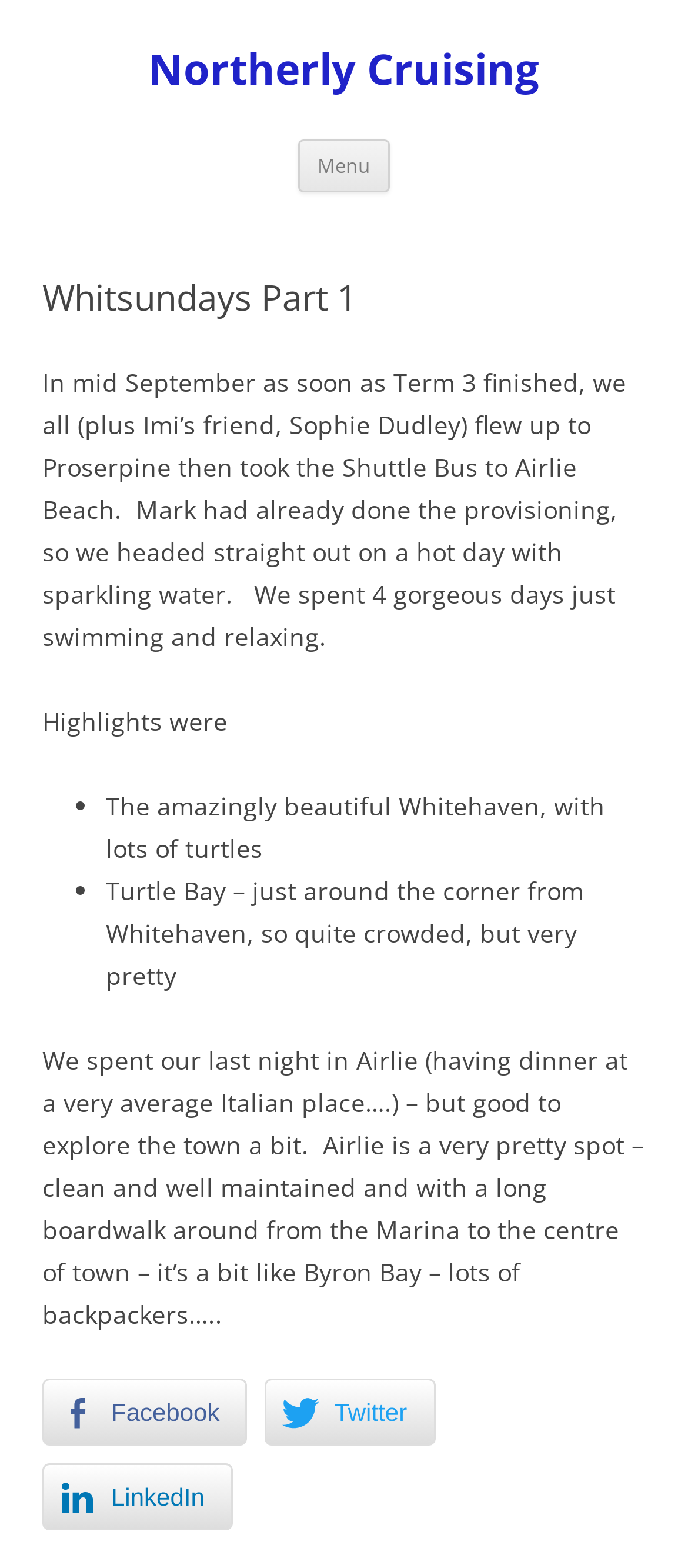Using the provided element description: "Facebook", identify the bounding box coordinates. The coordinates should be four floats between 0 and 1 in the order [left, top, right, bottom].

[0.062, 0.879, 0.36, 0.921]